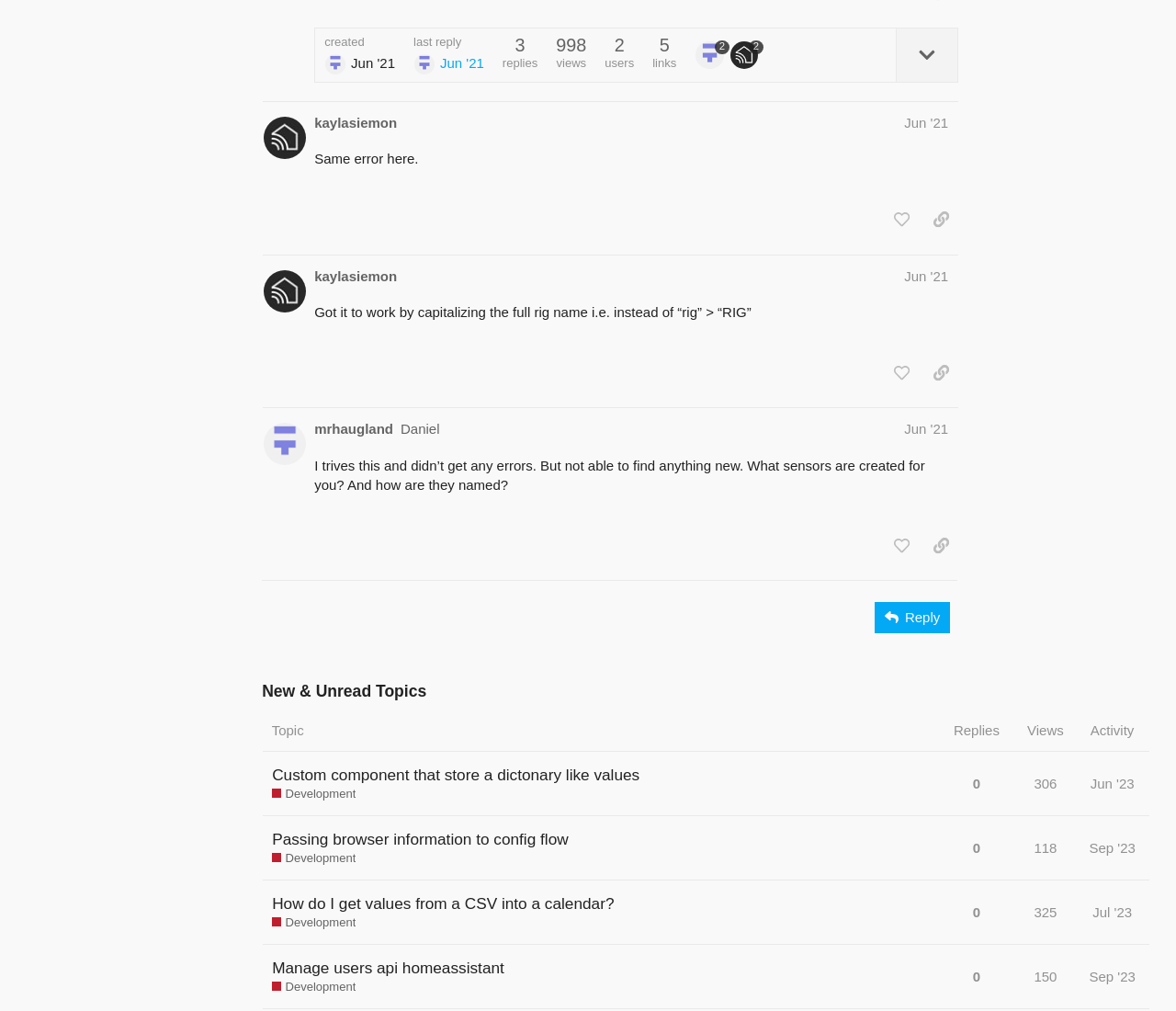Who is the author of the latest post?
Please answer the question with as much detail as possible using the screenshot.

I looked at the latest post and found the author's username 'mrhaugland' next to the post's timestamp.